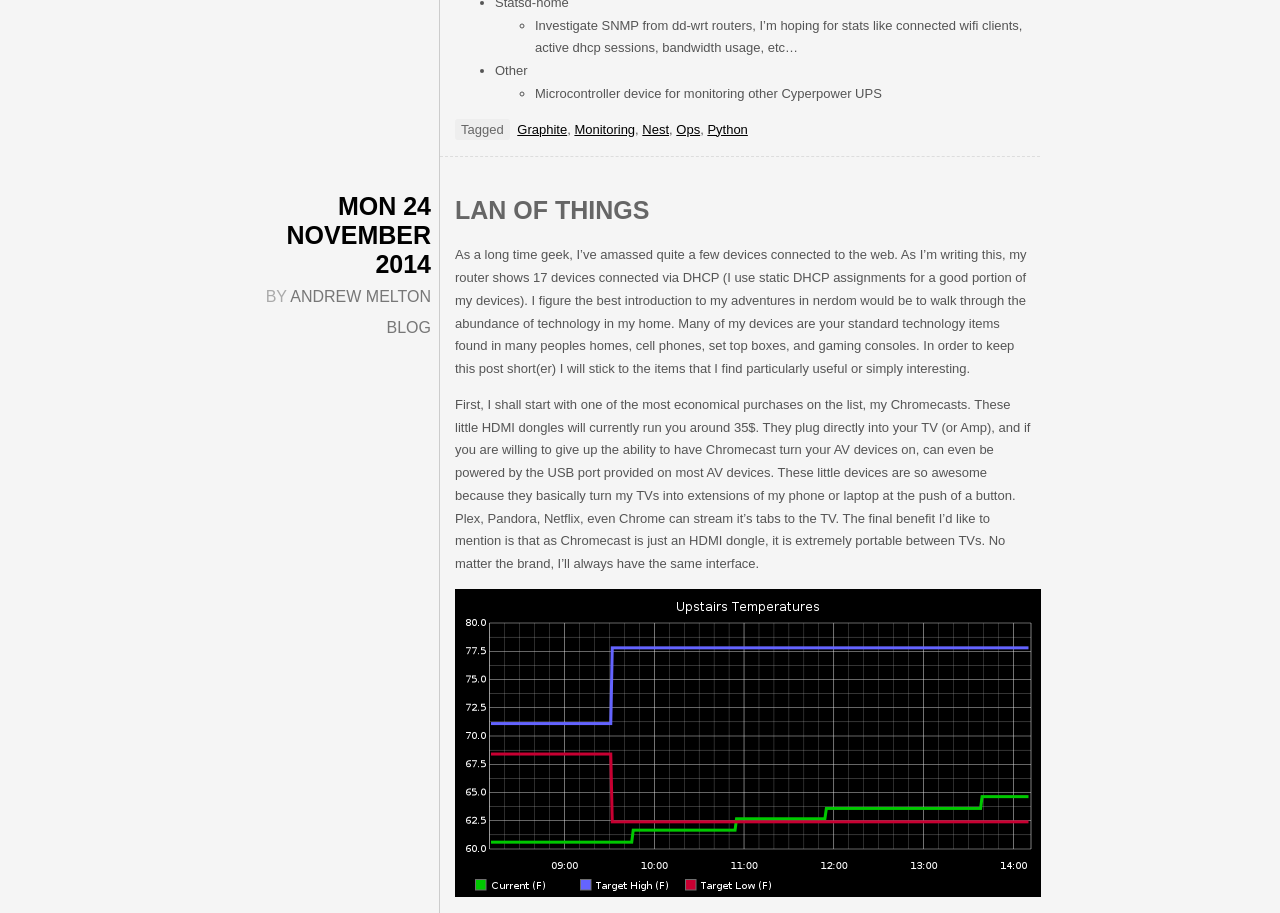What is shown in the image?
Answer the question with a single word or phrase derived from the image.

Nest Upstairs Tempuratures